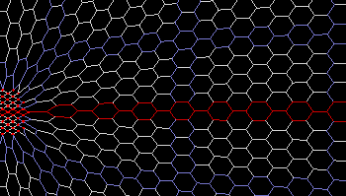Please use the details from the image to answer the following question comprehensively:
What color represents areas of compression?

According to the caption, 'variations in color within the cells signify different states of distortion, with blue potentially indicating areas of compression', which means that blue is the color that represents areas of compression.